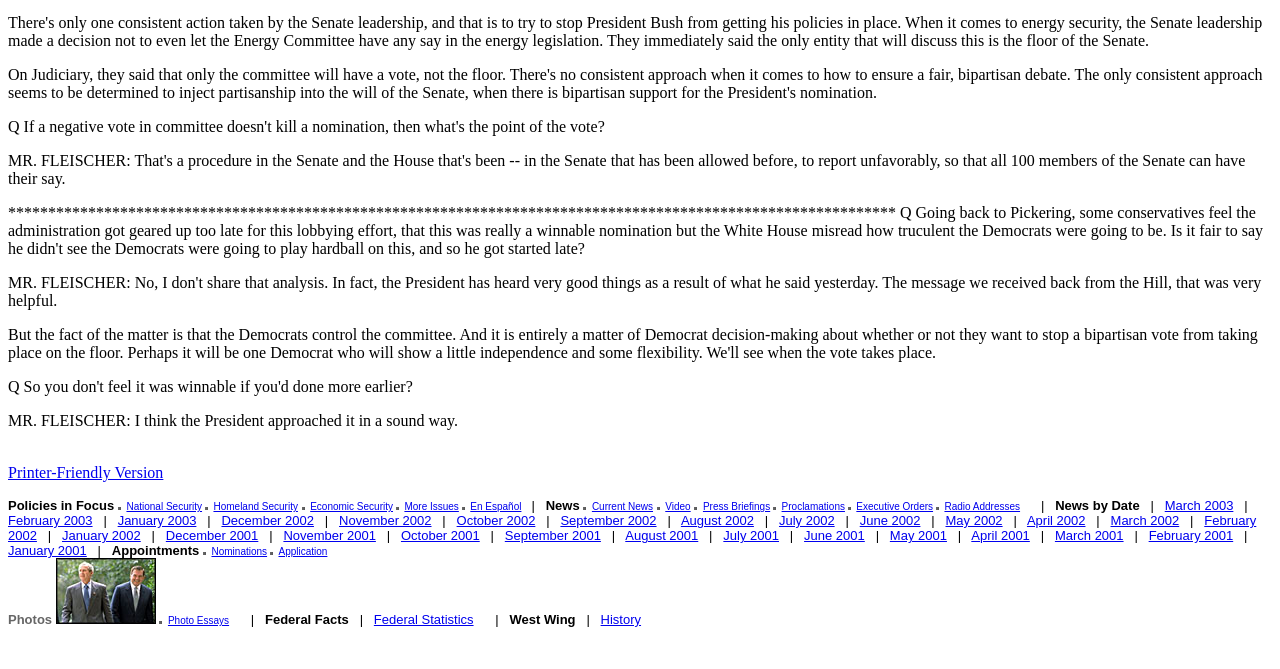Please identify the coordinates of the bounding box for the clickable region that will accomplish this instruction: "Learn about Federal Statistics".

[0.292, 0.915, 0.37, 0.937]